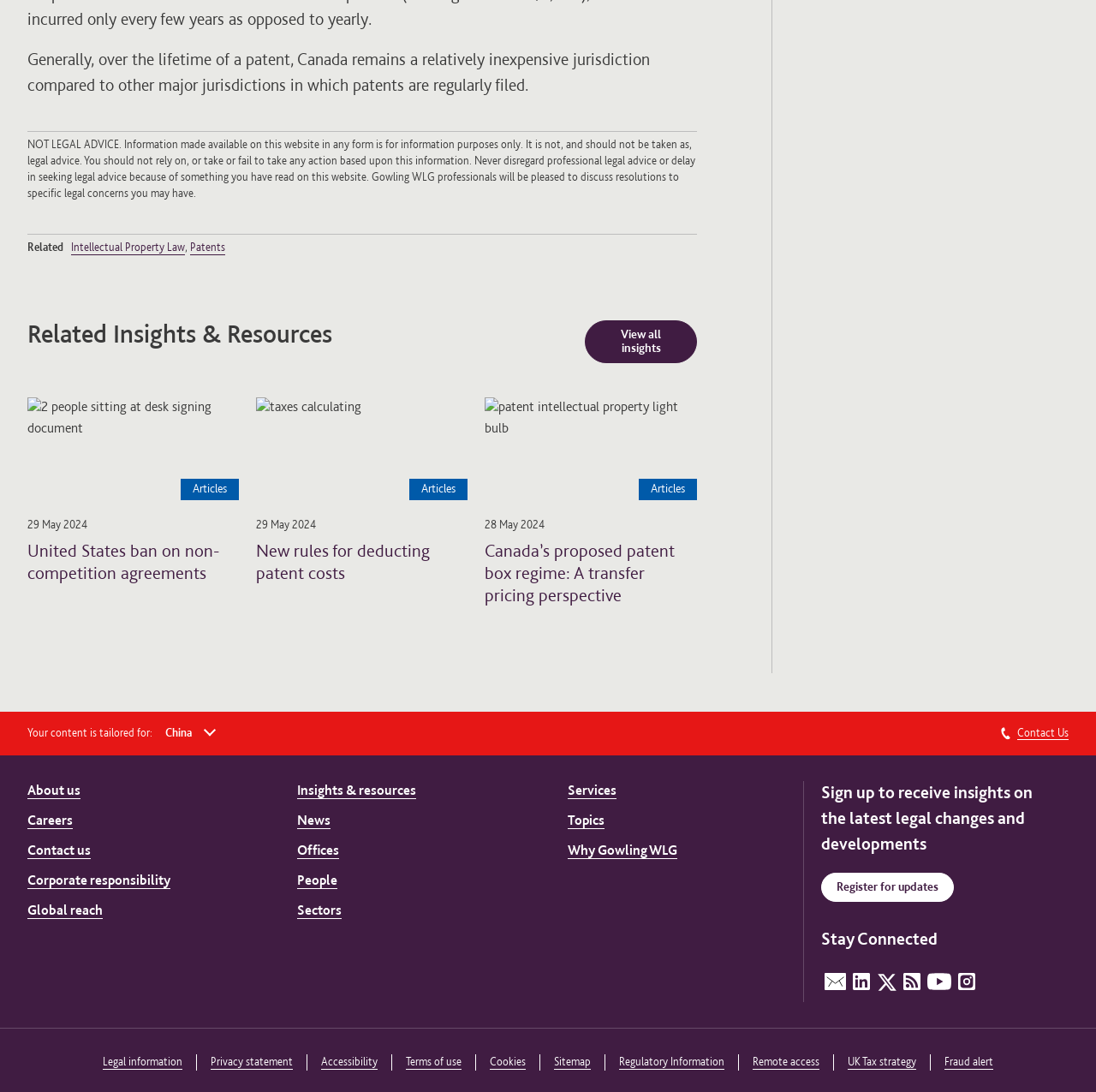Reply to the question below using a single word or brief phrase:
What can users do to stay connected with the law firm?

Follow on social media